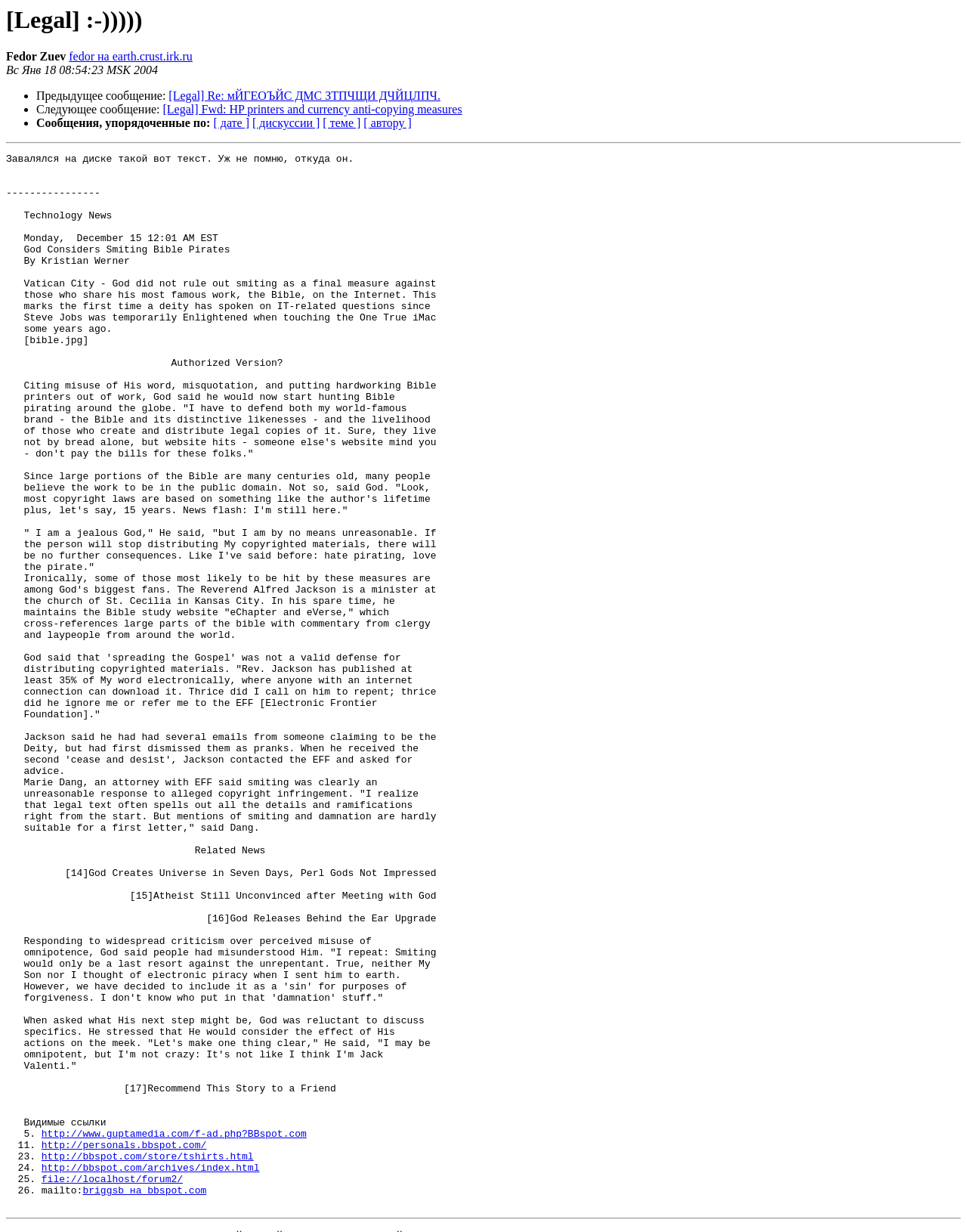What is the topic of the article?
From the screenshot, supply a one-word or short-phrase answer.

God and copyright infringement